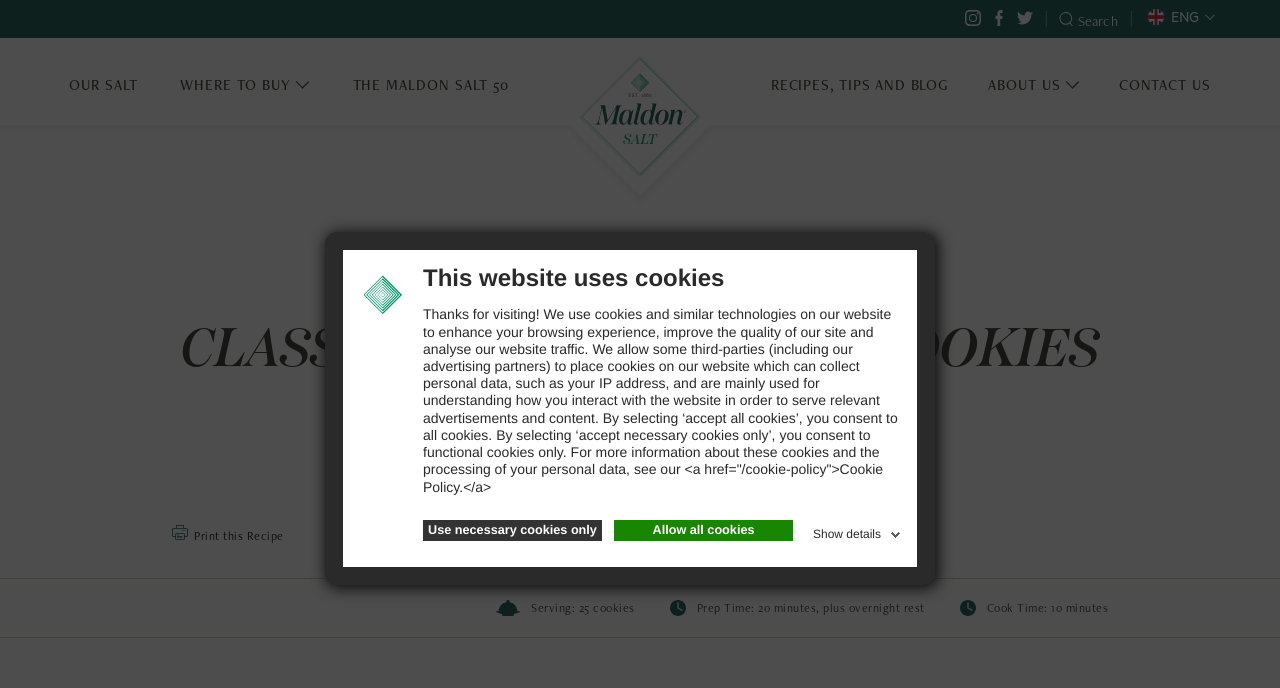Could you indicate the bounding box coordinates of the region to click in order to complete this instruction: "Share on social media".

[0.438, 0.595, 0.463, 0.642]